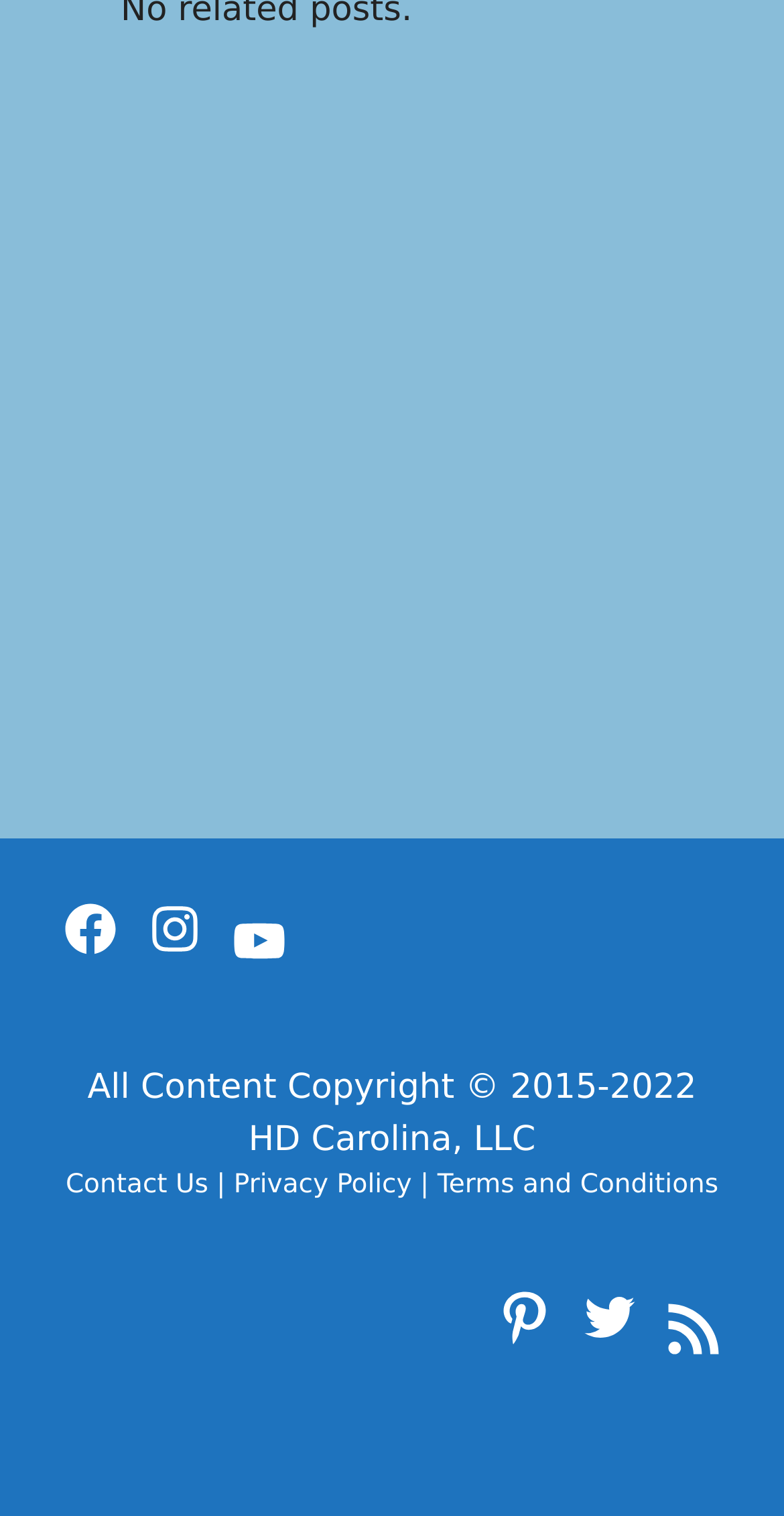Indicate the bounding box coordinates of the clickable region to achieve the following instruction: "Subscribe to RSS Feed."

[0.846, 0.856, 0.923, 0.896]